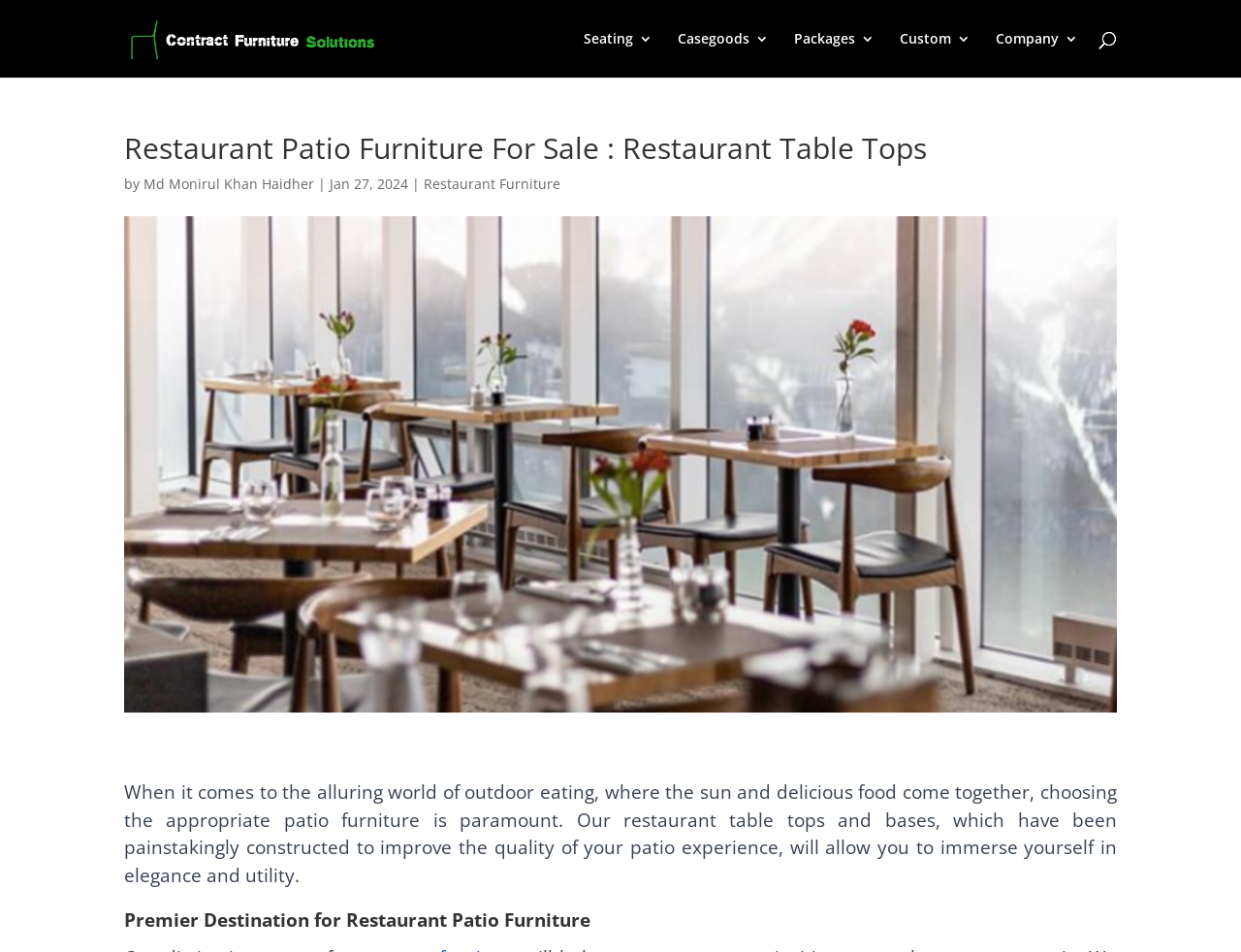Can you pinpoint the bounding box coordinates for the clickable element required for this instruction: "Search for something"? The coordinates should be four float numbers between 0 and 1, i.e., [left, top, right, bottom].

[0.1, 0.0, 0.9, 0.001]